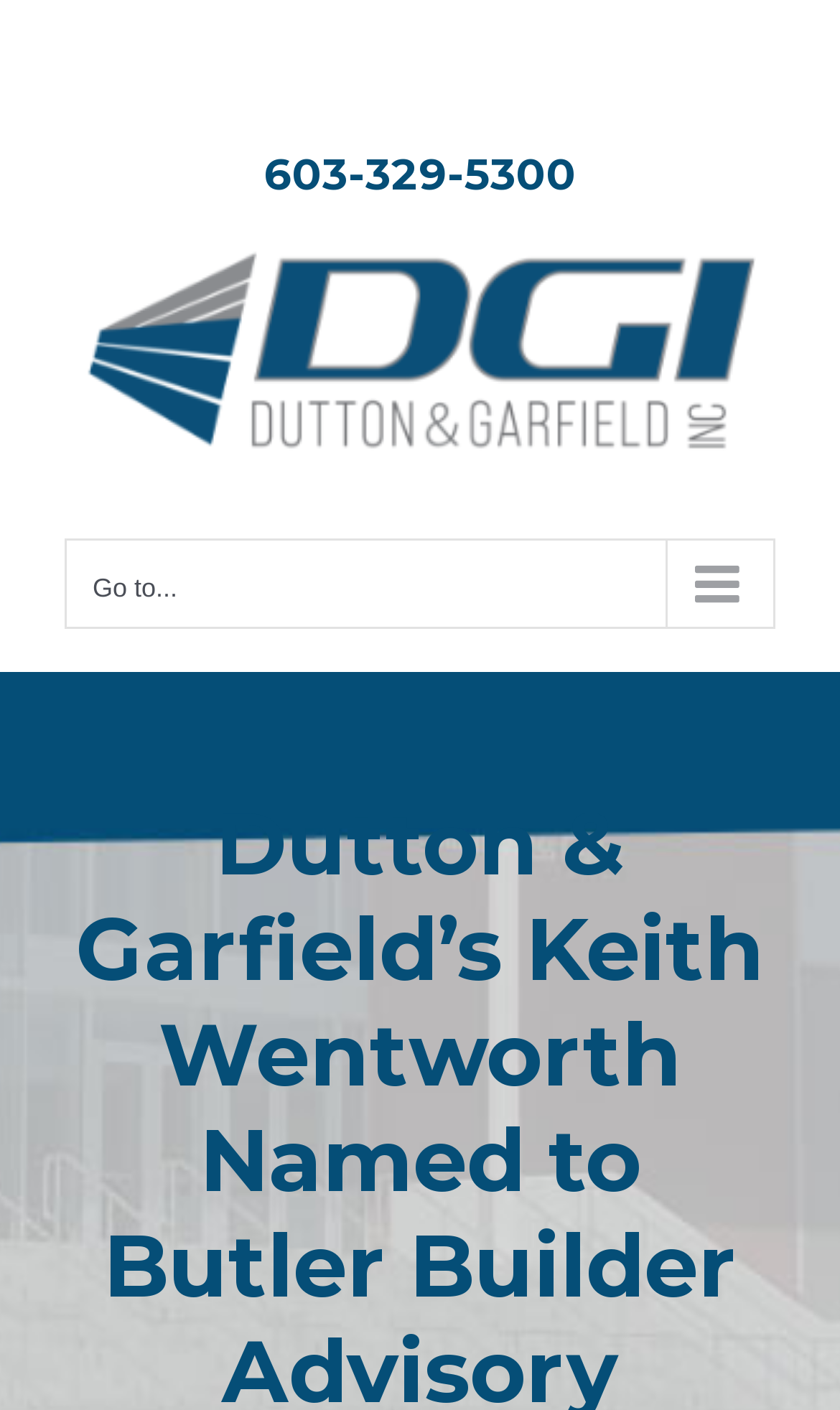Please respond to the question using a single word or phrase:
Is the main menu mobile expanded?

No